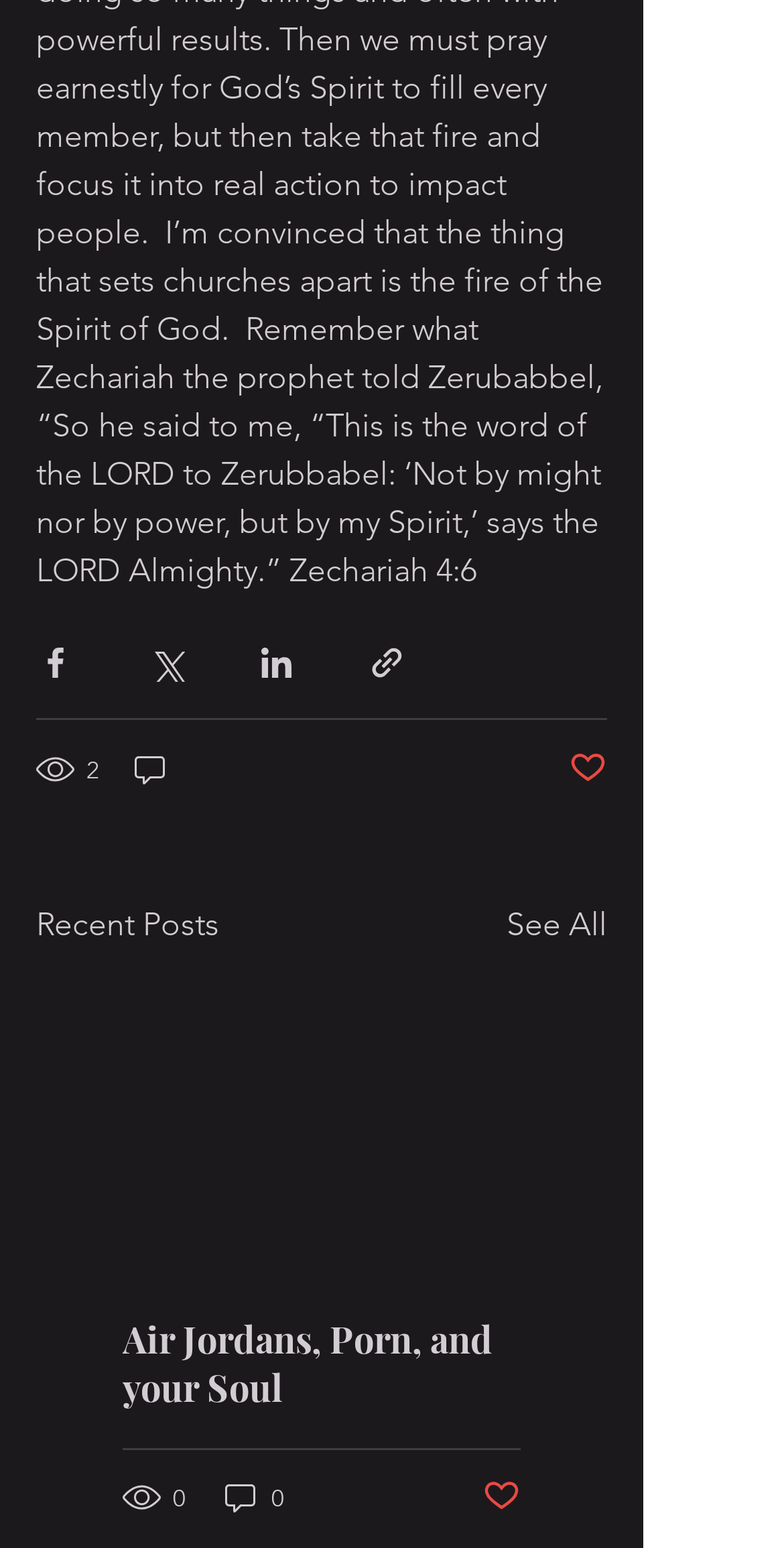Please look at the image and answer the question with a detailed explanation: What is the purpose of the 'Post not marked as liked' button?

The 'Post not marked as liked' button is used to mark a post as liked, indicating that the user likes the post.